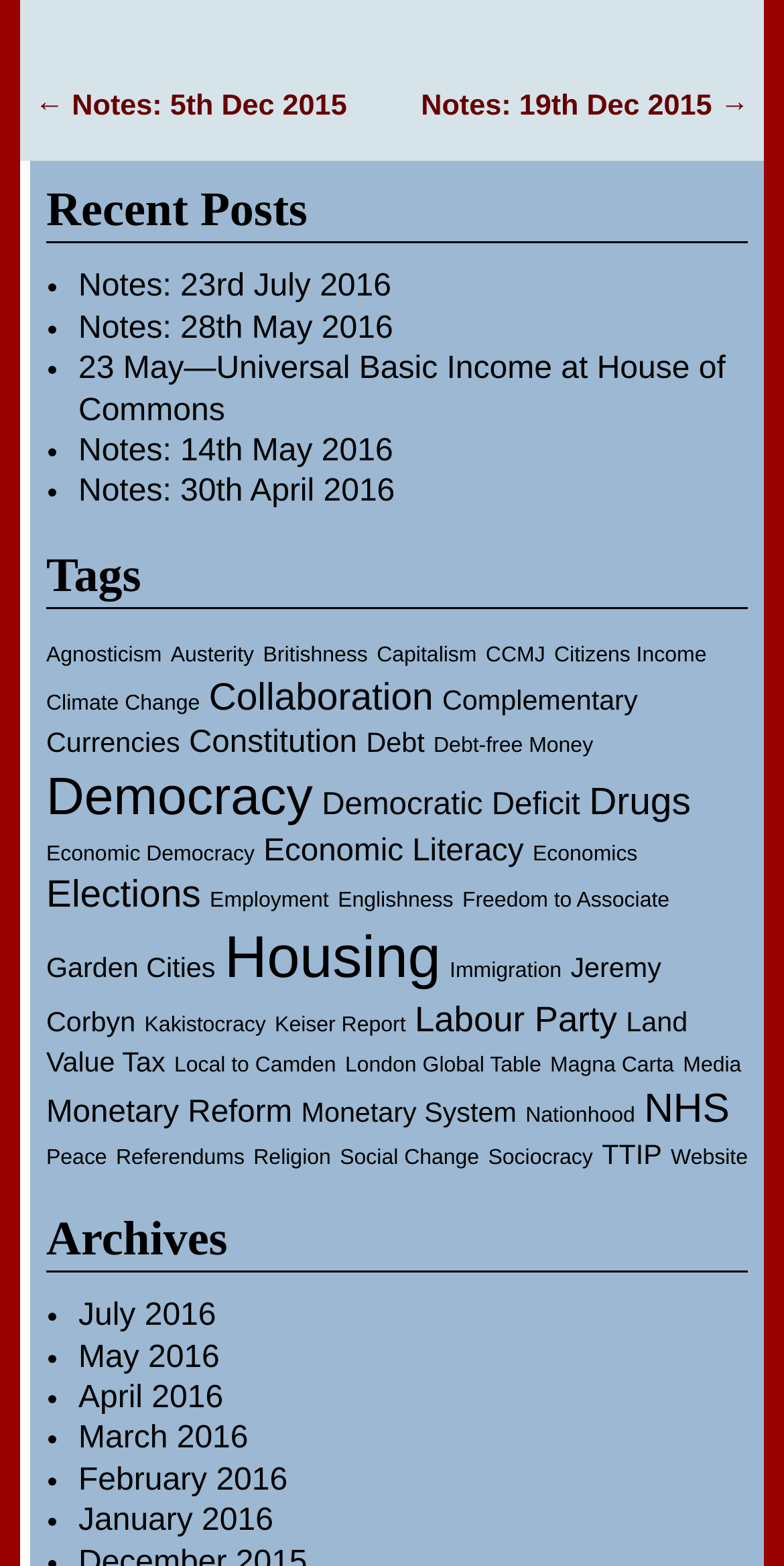Could you specify the bounding box coordinates for the clickable section to complete the following instruction: "Browse the 'Recent Posts'"?

[0.059, 0.115, 0.954, 0.156]